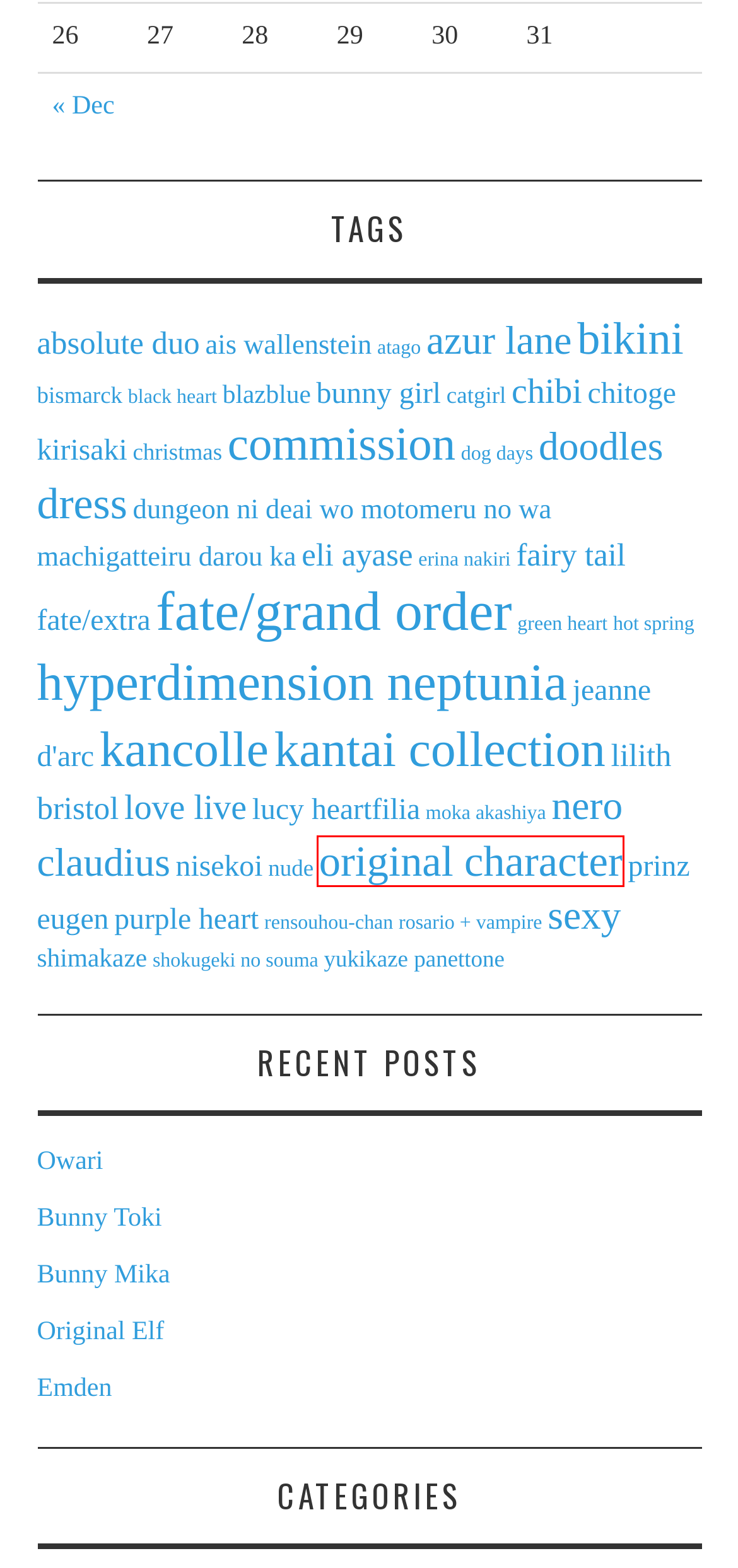Consider the screenshot of a webpage with a red bounding box around an element. Select the webpage description that best corresponds to the new page after clicking the element inside the red bounding box. Here are the candidates:
A. dungeon ni deai wo motomeru no wa machigatteiru darou ka – Mimelex's blogfolio
B. dog days – Mimelex's blogfolio
C. blazblue – Mimelex's blogfolio
D. nisekoi – Mimelex's blogfolio
E. original character – Mimelex's blogfolio
F. ais wallenstein – Mimelex's blogfolio
G. nude – Mimelex's blogfolio
H. nero claudius – Mimelex's blogfolio

E